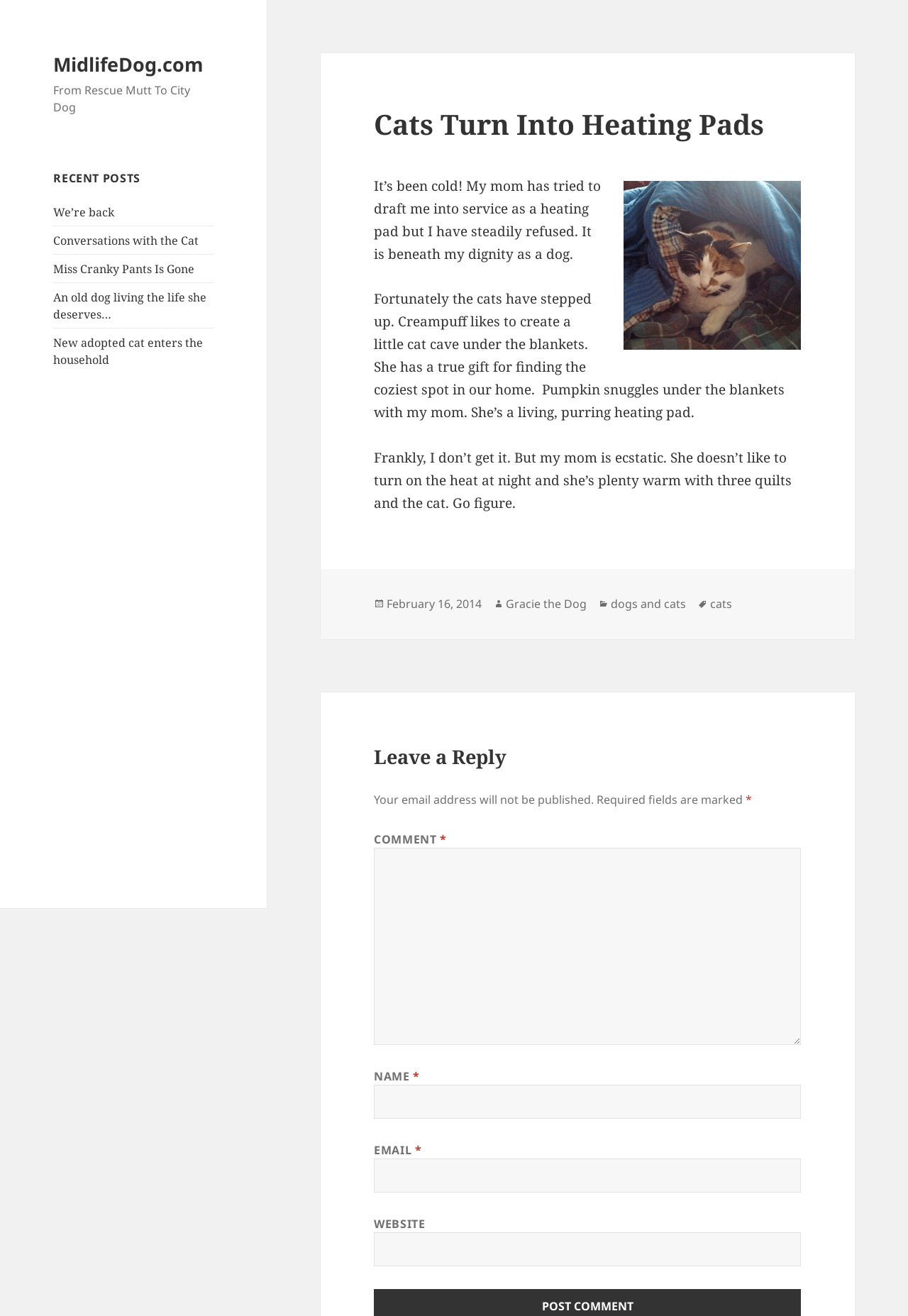What is the title of the recent post?
Based on the image, give a one-word or short phrase answer.

We’re back